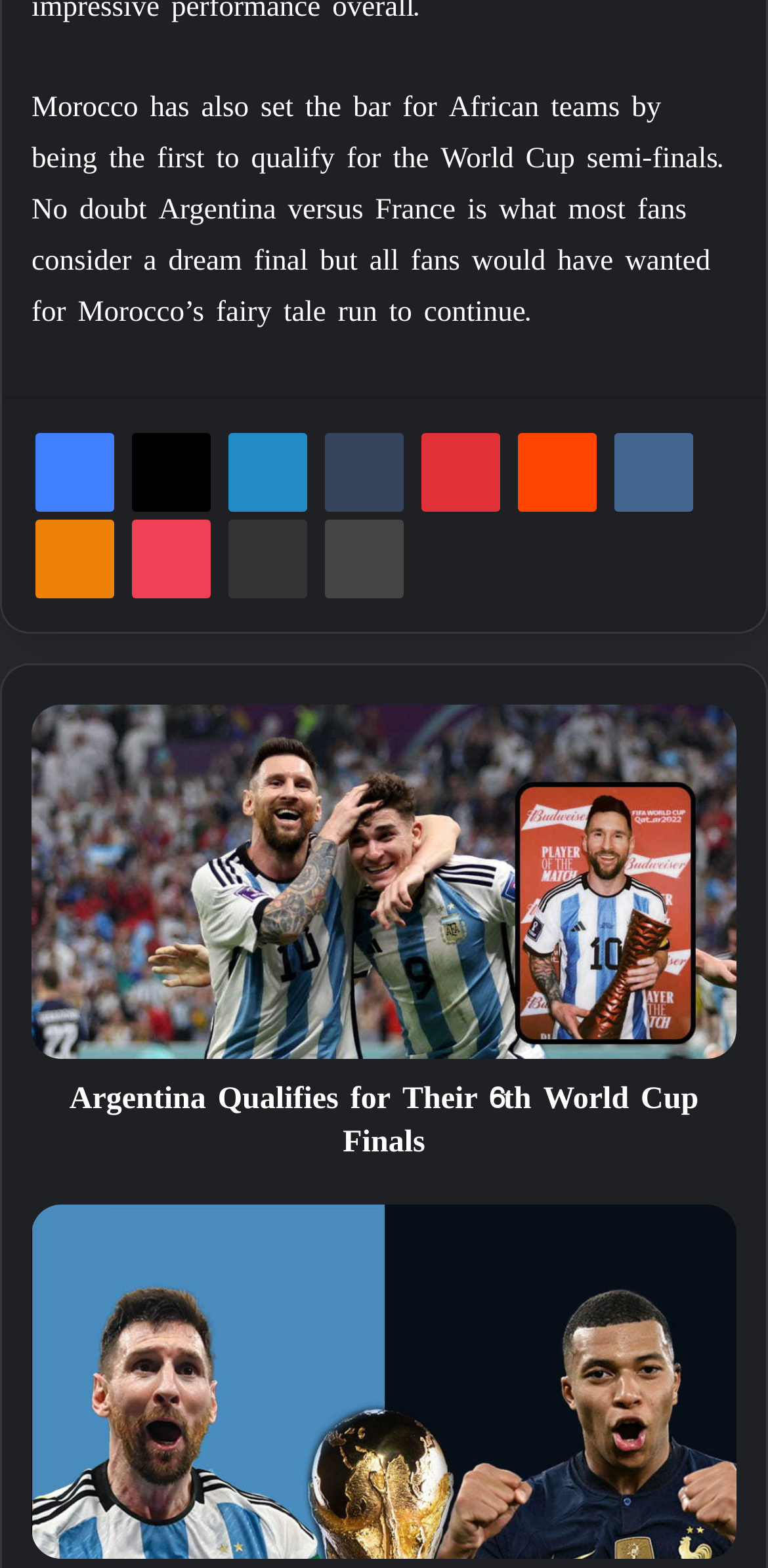Extract the bounding box coordinates for the UI element described by the text: "Share via Email". The coordinates should be in the form of [left, top, right, bottom] with values between 0 and 1.

[0.297, 0.331, 0.4, 0.381]